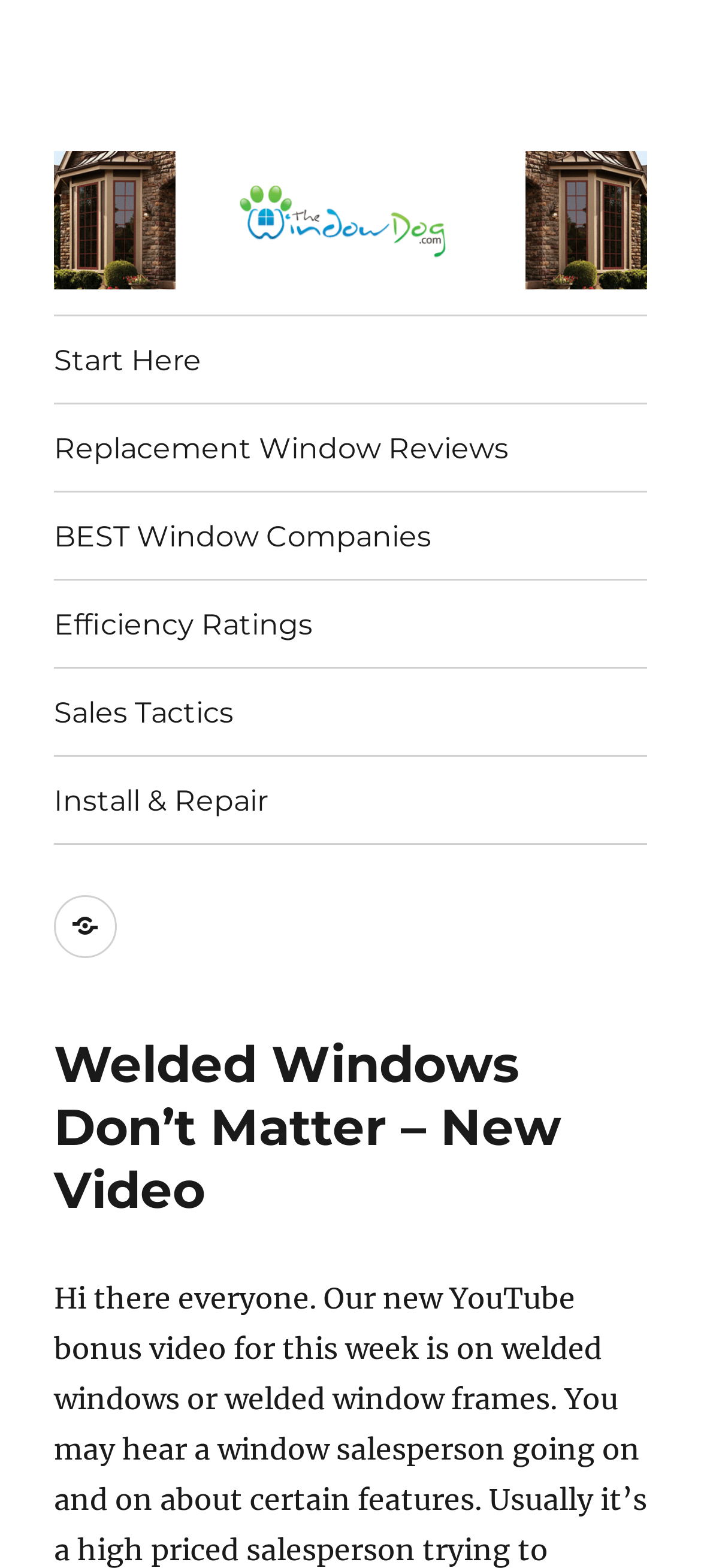Locate the bounding box coordinates of the element you need to click to accomplish the task described by this instruction: "visit social media".

[0.077, 0.571, 0.167, 0.611]